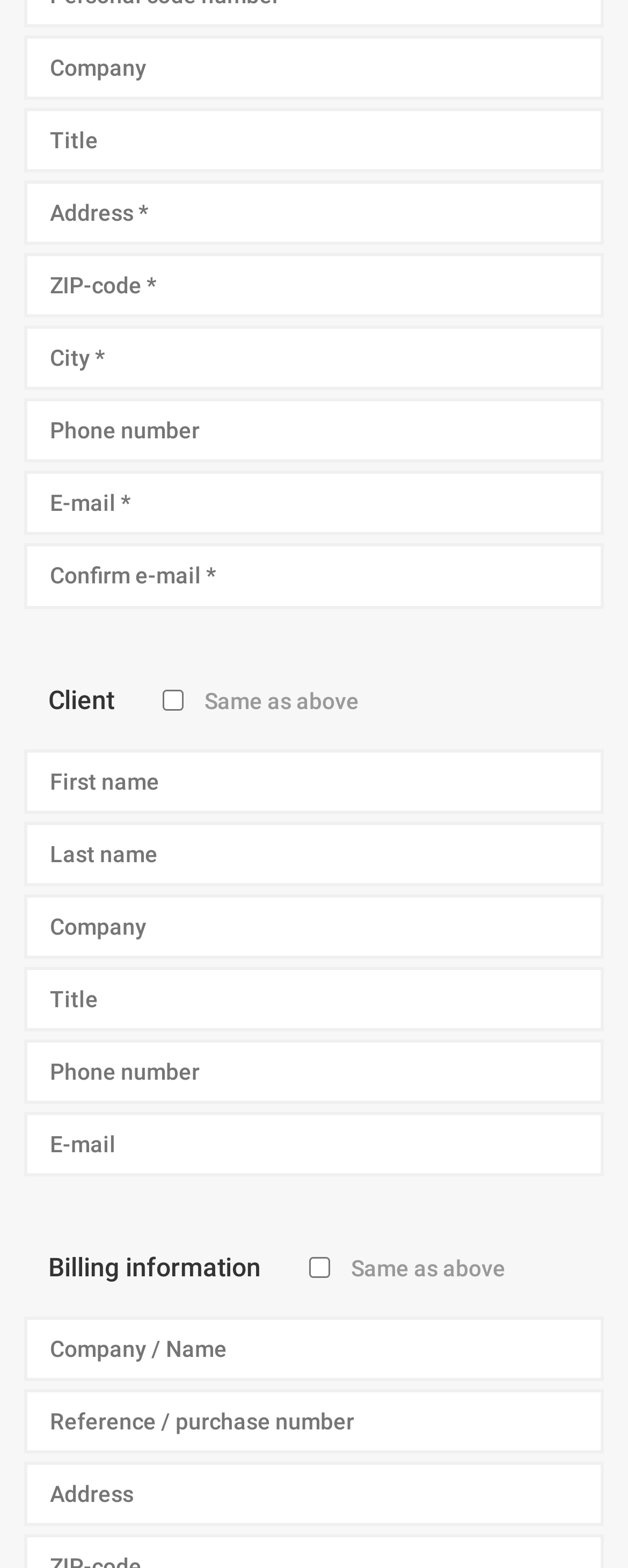Provide a one-word or short-phrase answer to the question:
What is the purpose of the checkbox next to 'Client'?

Select client